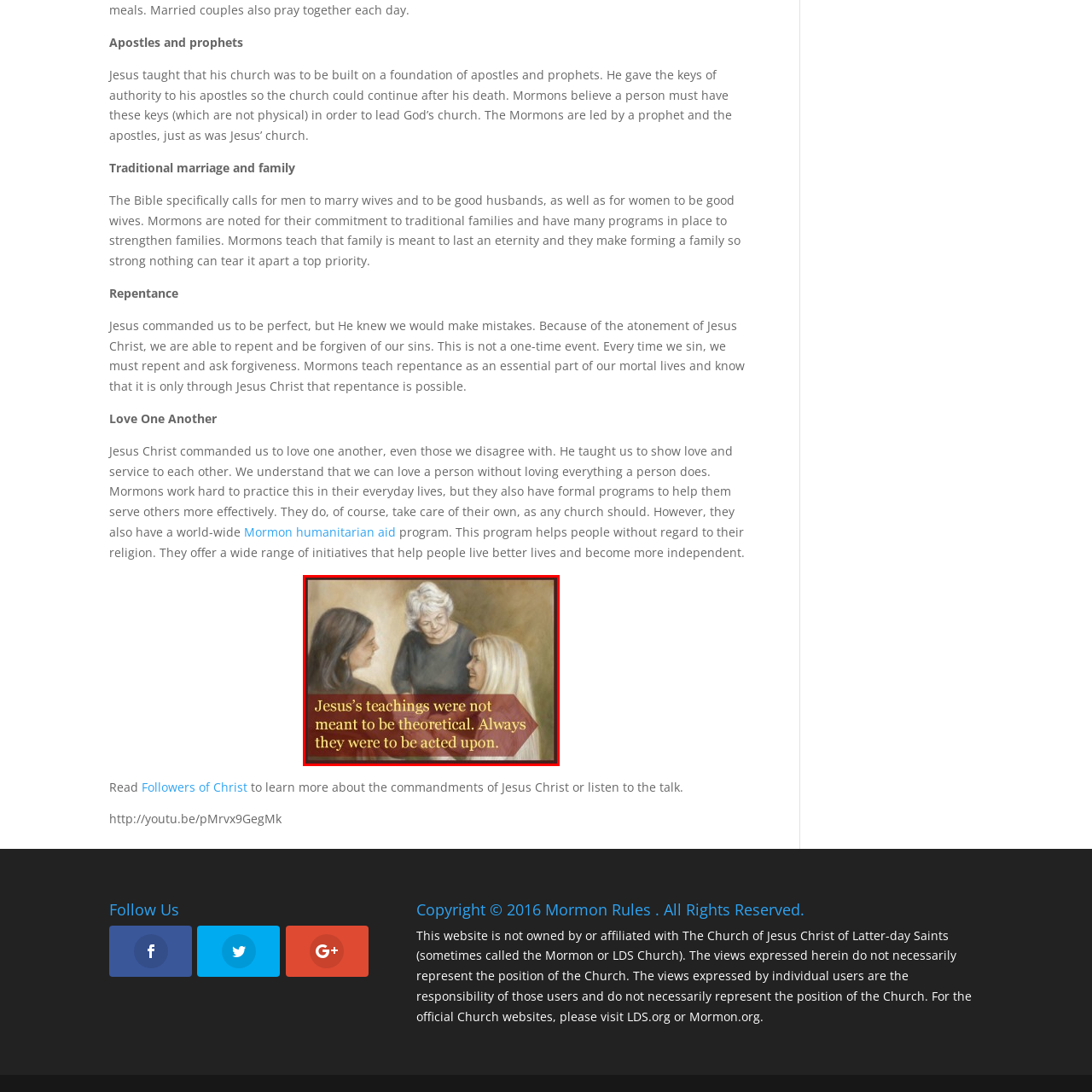What is the main theme of the quote overlaying the image?  
Study the image enclosed by the red boundary and furnish a detailed answer based on the visual details observed in the image.

The quote emphasizes the importance of putting Christian teachings into practice in everyday life, which aligns with the principles of service and love that are central to Mormon belief, as mentioned in the caption.